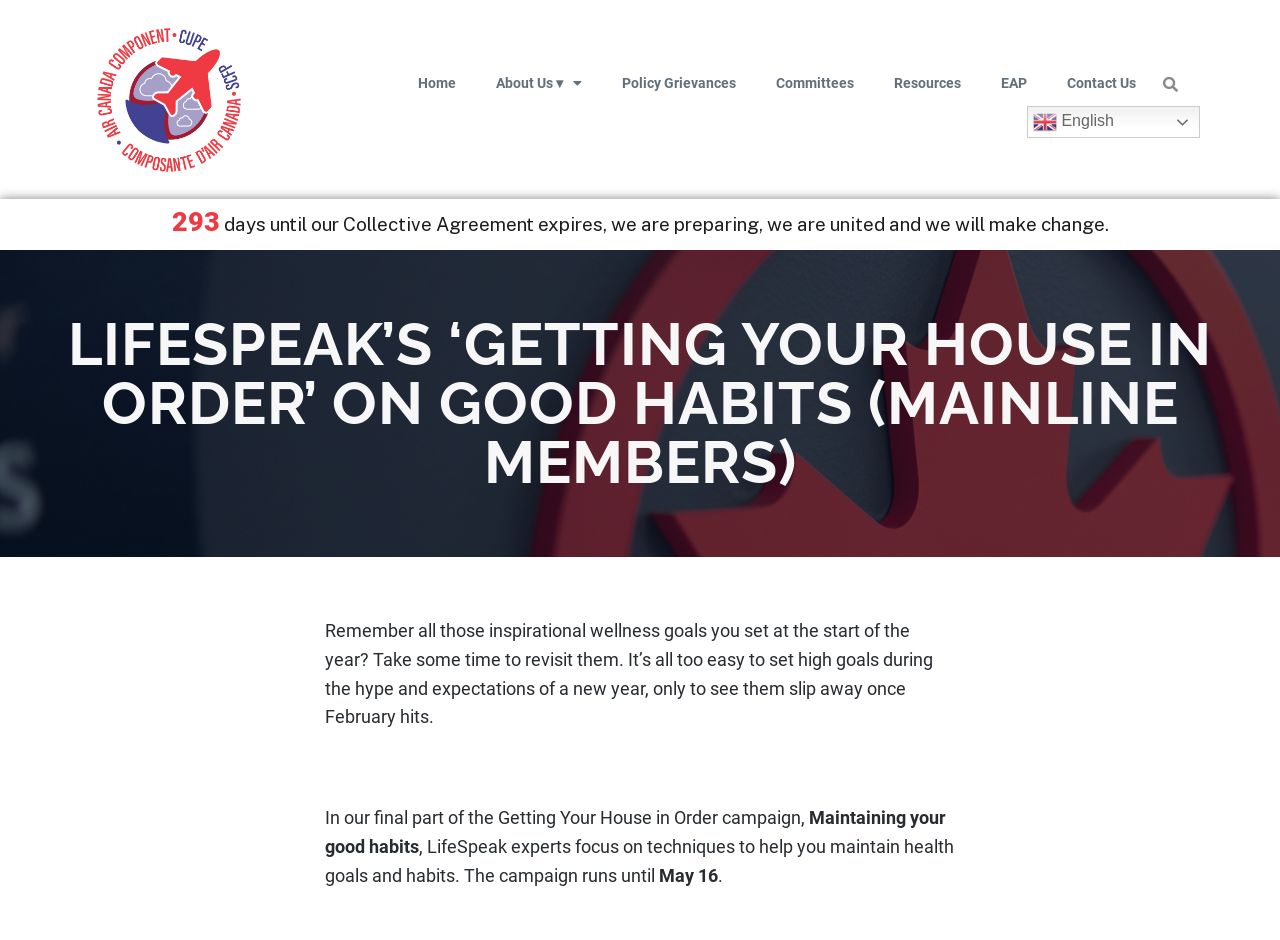What is the deadline for the 'Getting Your House in Order' campaign?
Look at the image and answer the question with a single word or phrase.

May 16